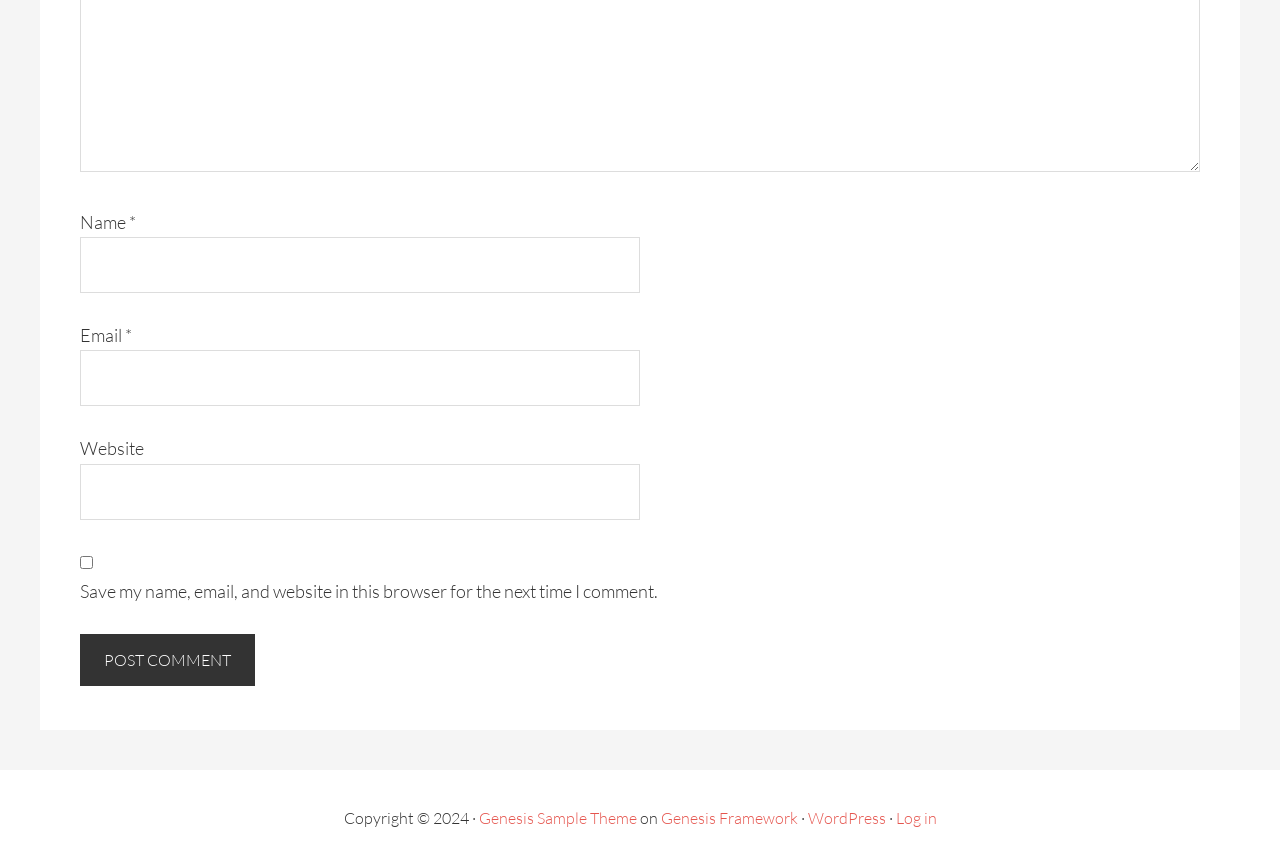Identify the bounding box coordinates necessary to click and complete the given instruction: "Type your website".

[0.062, 0.535, 0.5, 0.6]